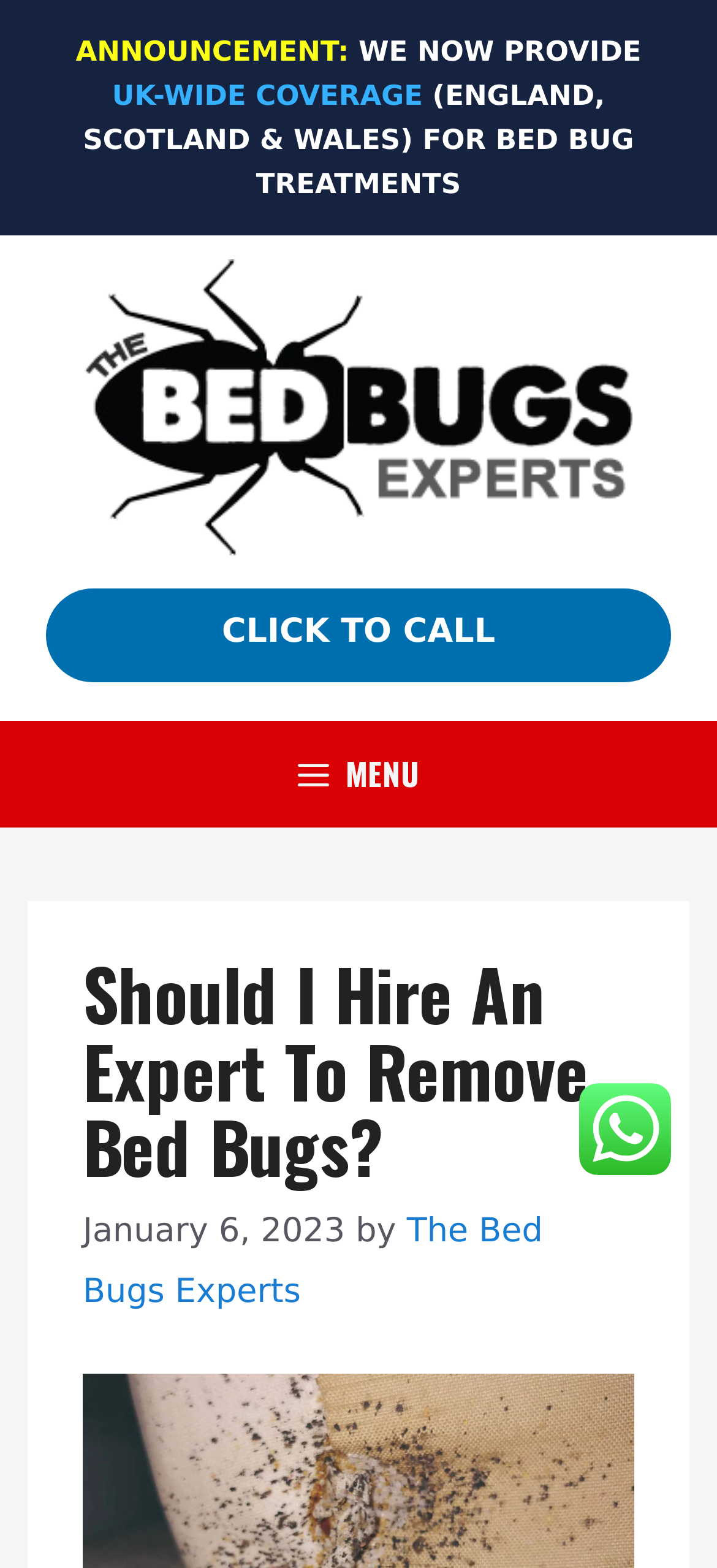What is the purpose of the 'MENU' button?
Please respond to the question thoroughly and include all relevant details.

I understood the purpose of the 'MENU' button by analyzing its properties, which indicate that it controls a generate-slideout-menu element.